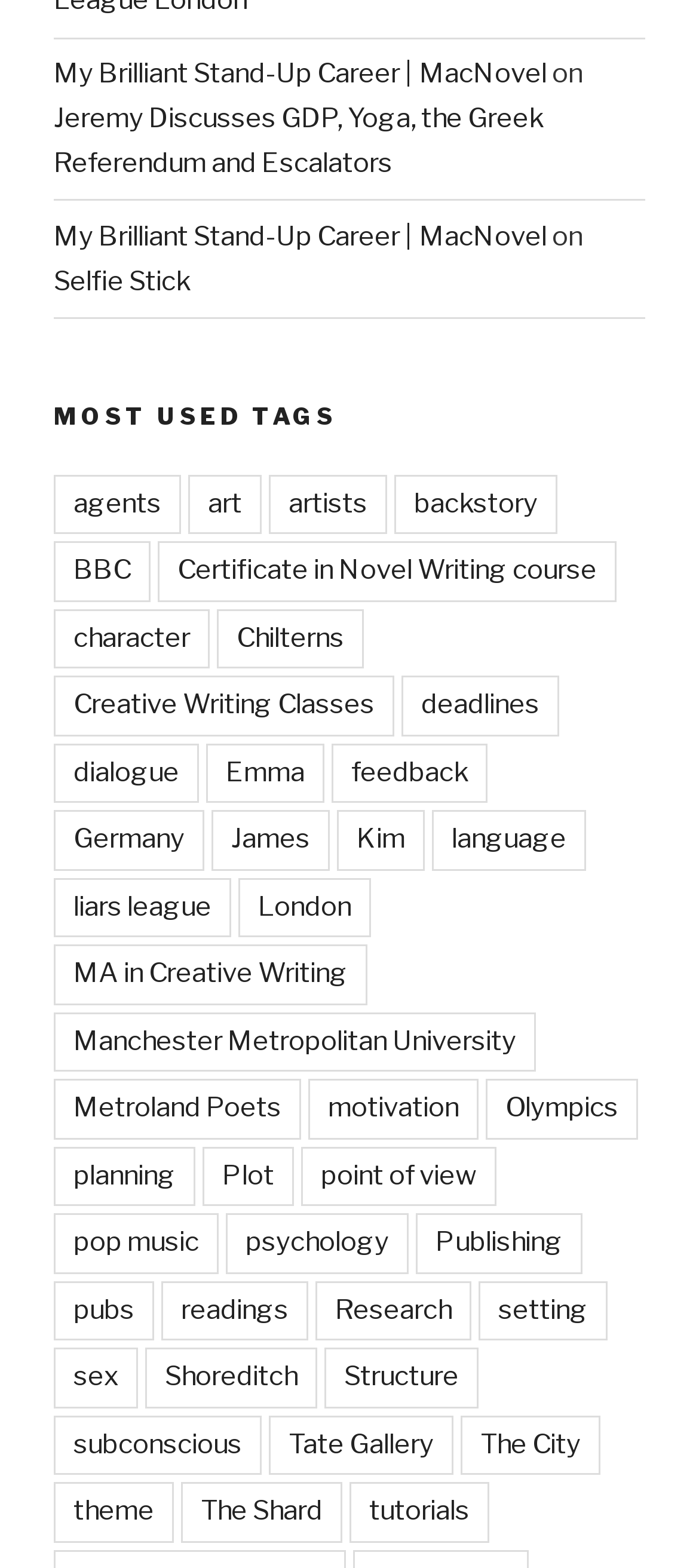Given the element description, predict the bounding box coordinates in the format (top-left x, top-left y, bottom-right x, bottom-right y). Make sure all values are between 0 and 1. Here is the element description: Creative Writing Classes

[0.077, 0.431, 0.564, 0.469]